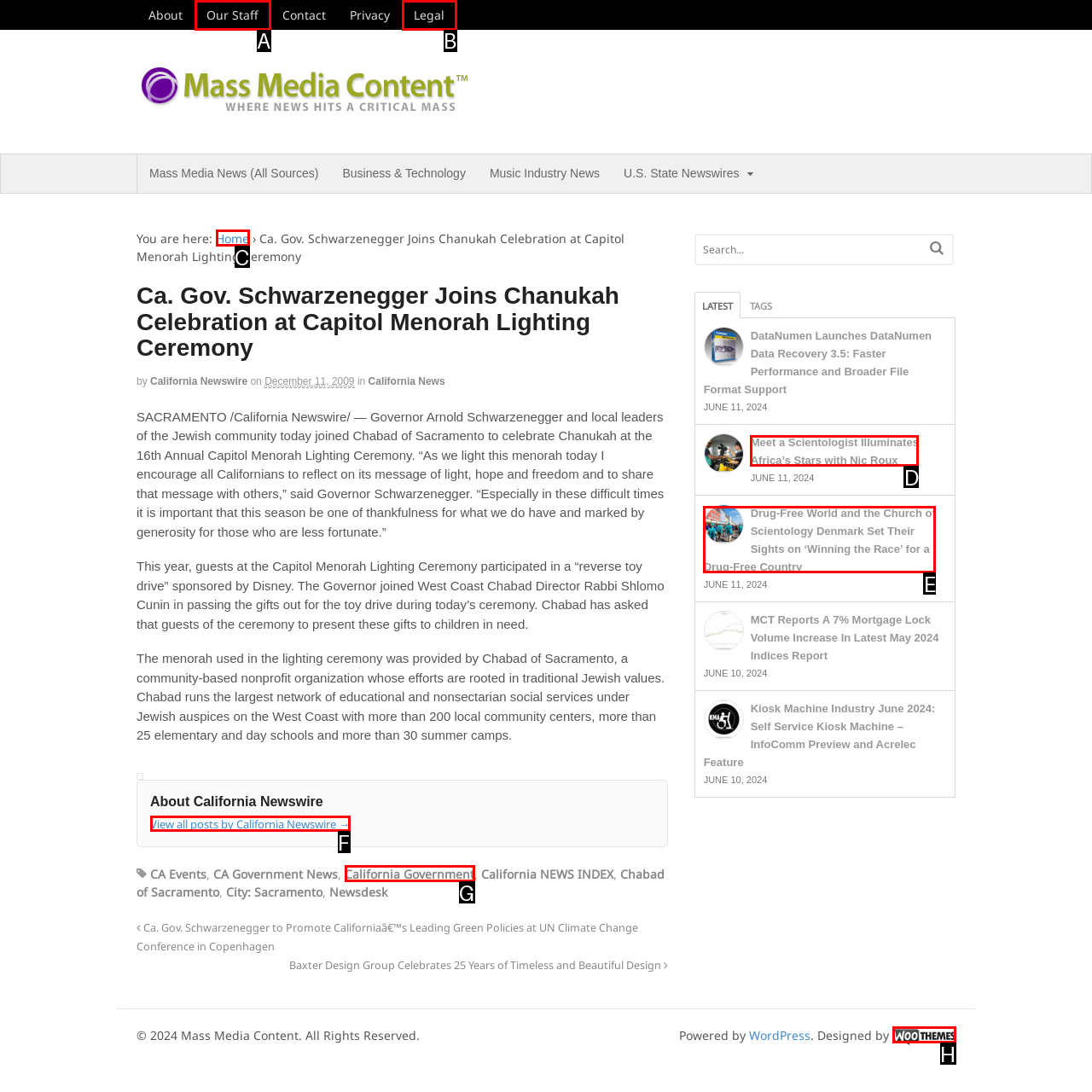Based on the element description: California Government, choose the best matching option. Provide the letter of the option directly.

G